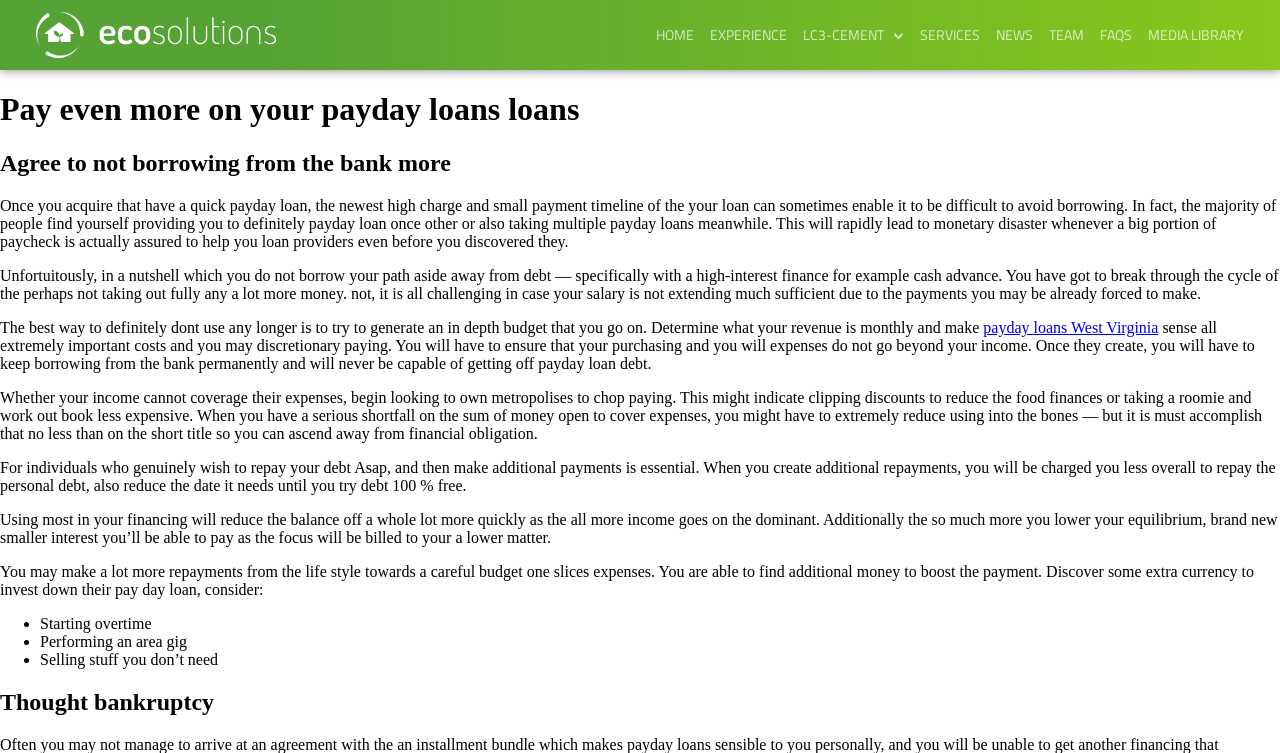Provide an in-depth caption for the contents of the webpage.

The webpage is about payday loans and debt management. At the top, there is a navigation menu with links to different sections of the website, including "HOME", "EXPERIENCE", "SERVICES", "NEWS", "TEAM", "FAQS", and "MEDIA LIBRARY". 

Below the navigation menu, there is a large heading that reads "Pay even more on your payday loans loans". 

The main content of the webpage is divided into several sections. The first section has a heading that says "Agree to not borrowing from the bank more". This section discusses the difficulties of paying off payday loans and how they can lead to financial disaster. 

The next section provides advice on how to break the cycle of debt by creating a budget and reducing expenses. It also suggests ways to increase income, such as taking on overtime or selling unwanted items. 

Further down the page, there is a section with a heading that says "Thought bankruptcy". 

Throughout the page, there are several links to related topics, including "payday loans West Virginia".